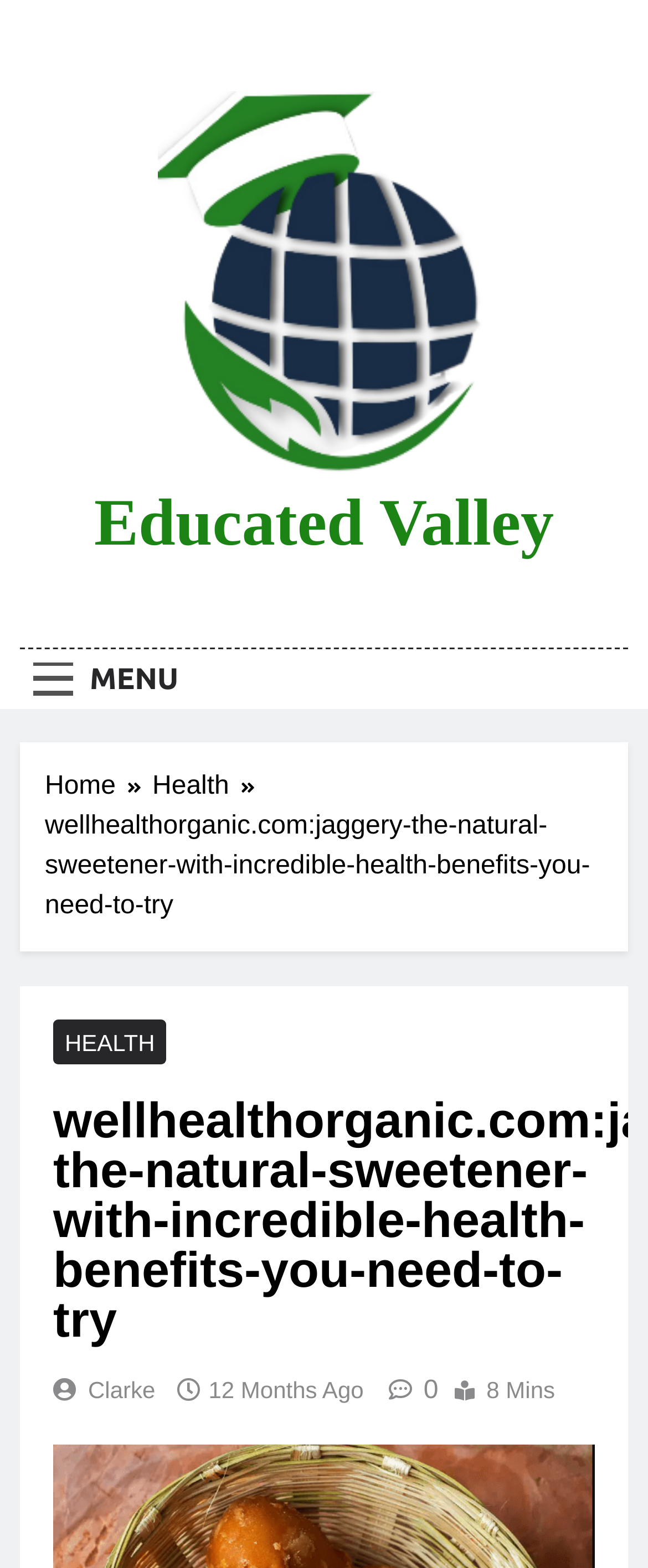What is the category of the current article?
Answer the question with a single word or phrase by looking at the picture.

Health